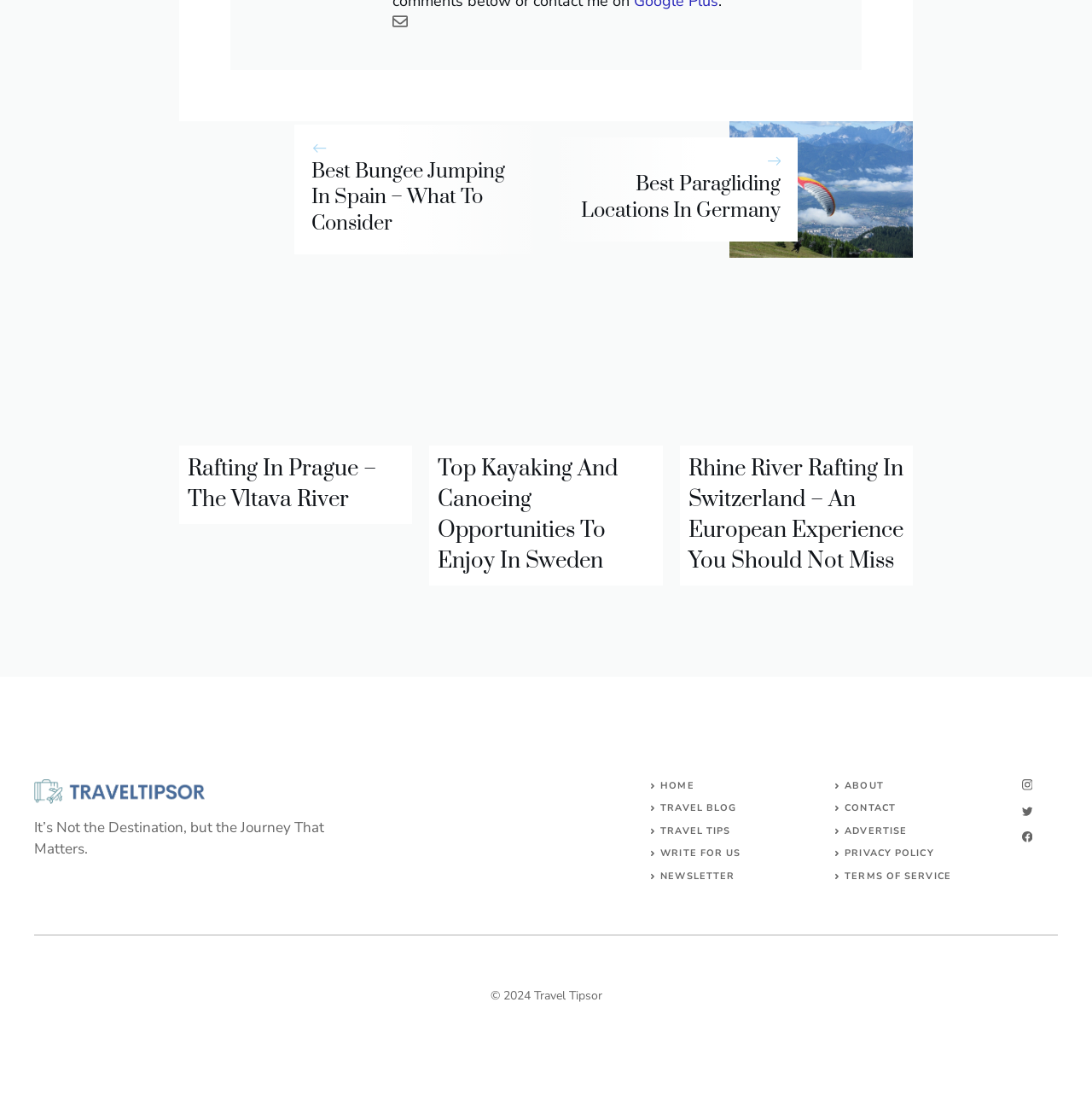Based on the visual content of the image, answer the question thoroughly: What is the purpose of the links at the bottom of the page?

I inferred the answer by analyzing the links at the bottom of the page, which include 'HOME', 'TRAVEL BLOG', 'TRAVEL TIPS', and others. These links seem to be navigation links, allowing users to access different sections of the website.